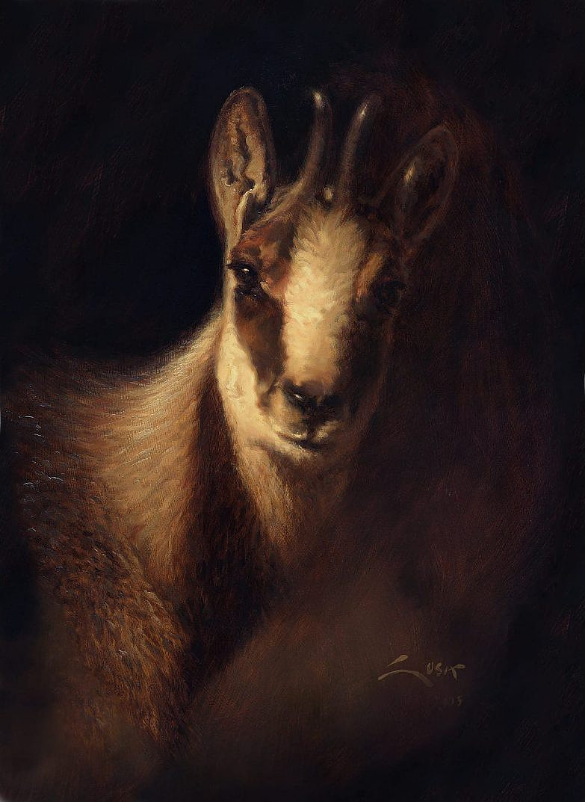Provide a brief response in the form of a single word or phrase:
What is the effect of the dark background on the subject?

Enhances the subject's presence